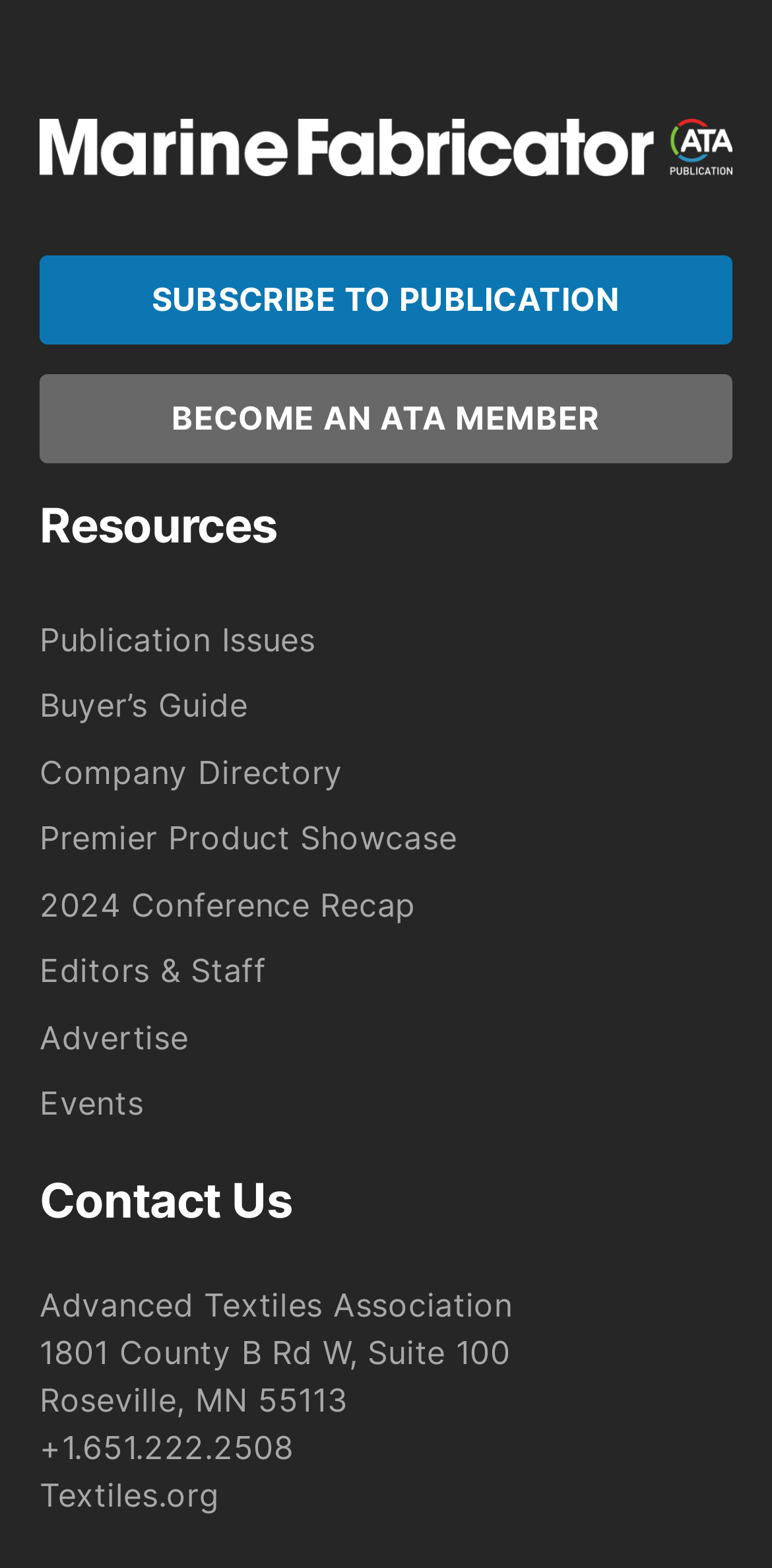Find the bounding box coordinates of the element to click in order to complete this instruction: "Subscribe to publication". The bounding box coordinates must be four float numbers between 0 and 1, denoted as [left, top, right, bottom].

[0.051, 0.232, 0.949, 0.289]